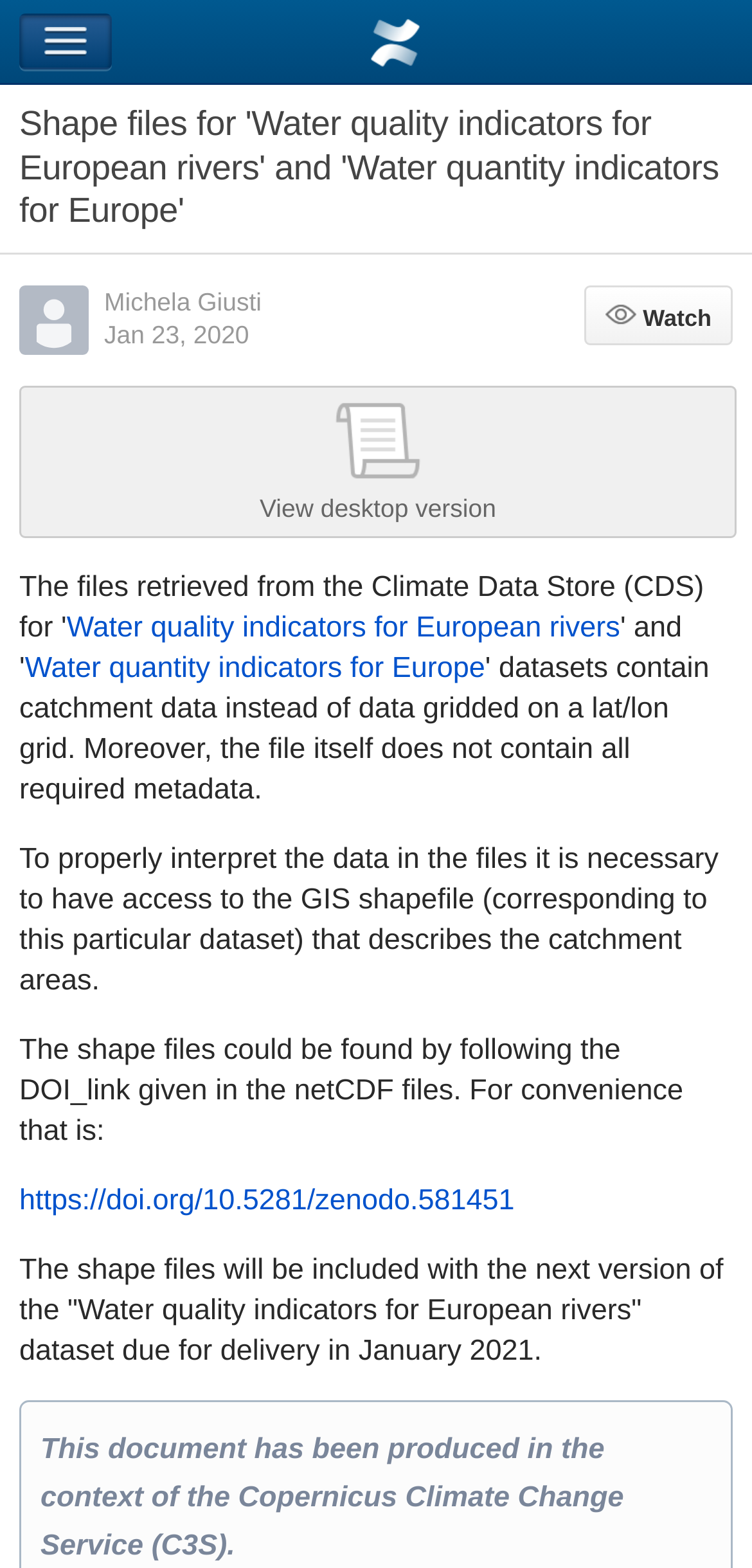Locate the bounding box coordinates of the element you need to click to accomplish the task described by this instruction: "Visit Water quality indicators for European rivers".

[0.089, 0.389, 0.825, 0.41]